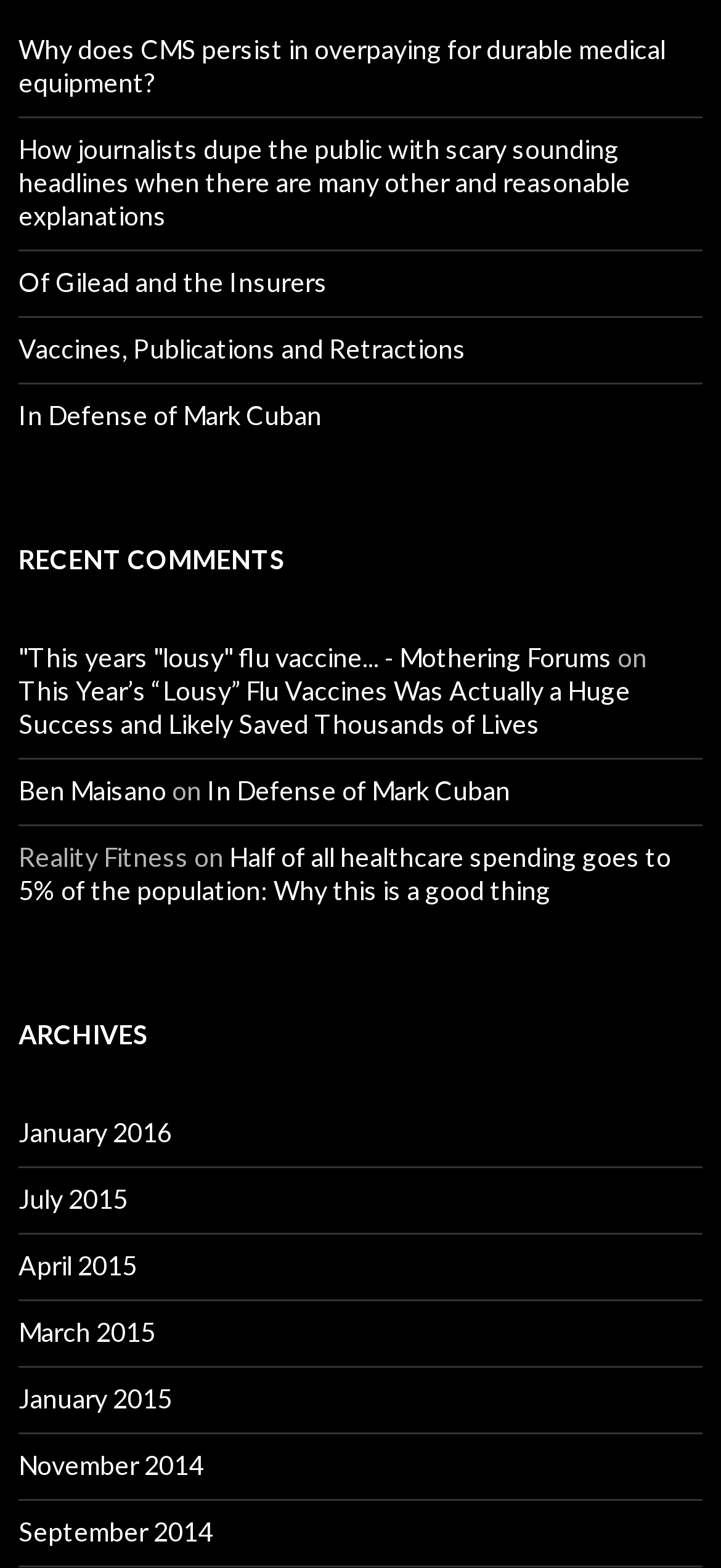Please find the bounding box coordinates of the element that must be clicked to perform the given instruction: "Check the archives for January 2016". The coordinates should be four float numbers from 0 to 1, i.e., [left, top, right, bottom].

[0.026, 0.712, 0.238, 0.732]